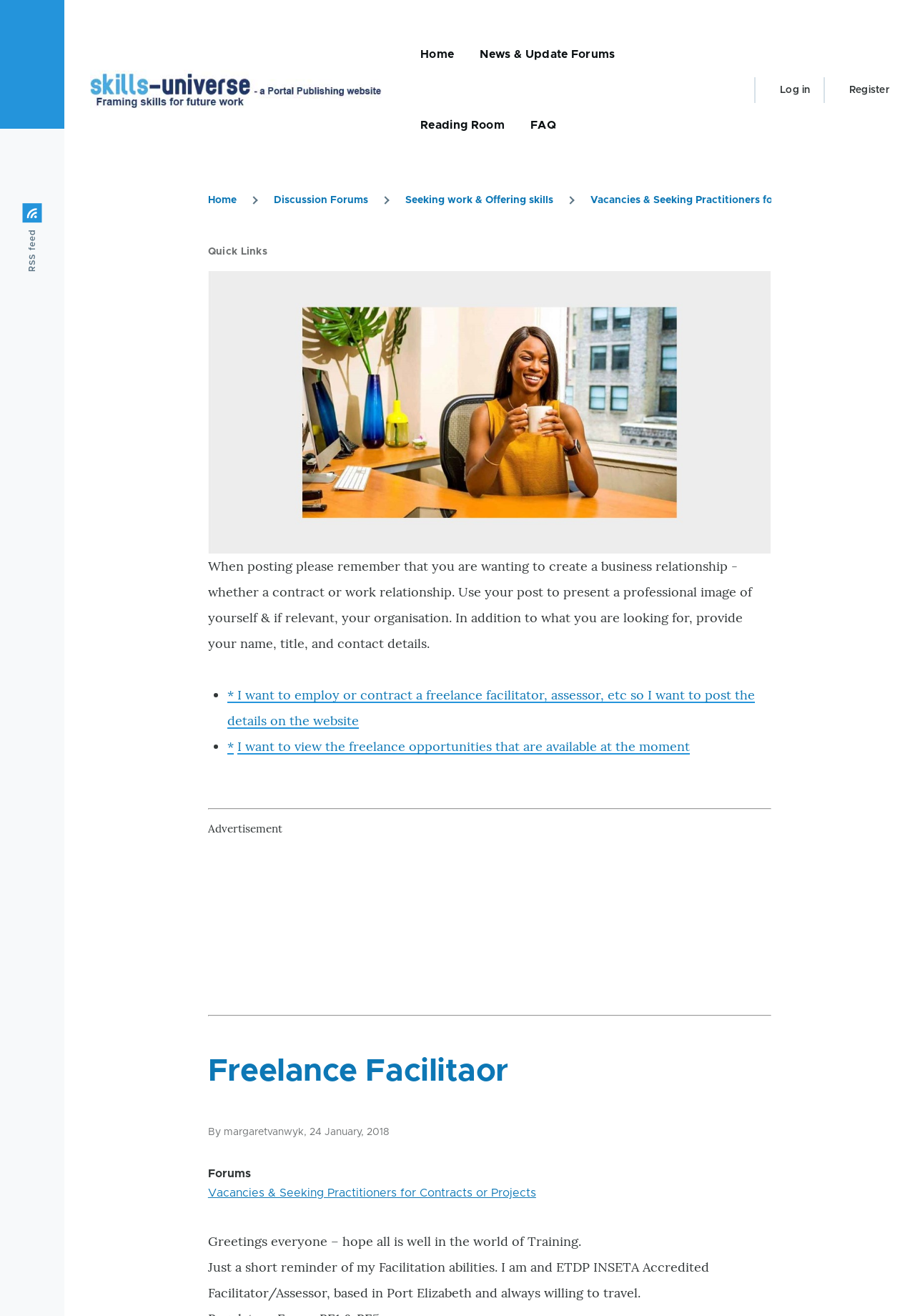Identify the bounding box for the UI element described as: "Skip to main content". Ensure the coordinates are four float numbers between 0 and 1, formatted as [left, top, right, bottom].

[0.0, 0.0, 1.0, 0.01]